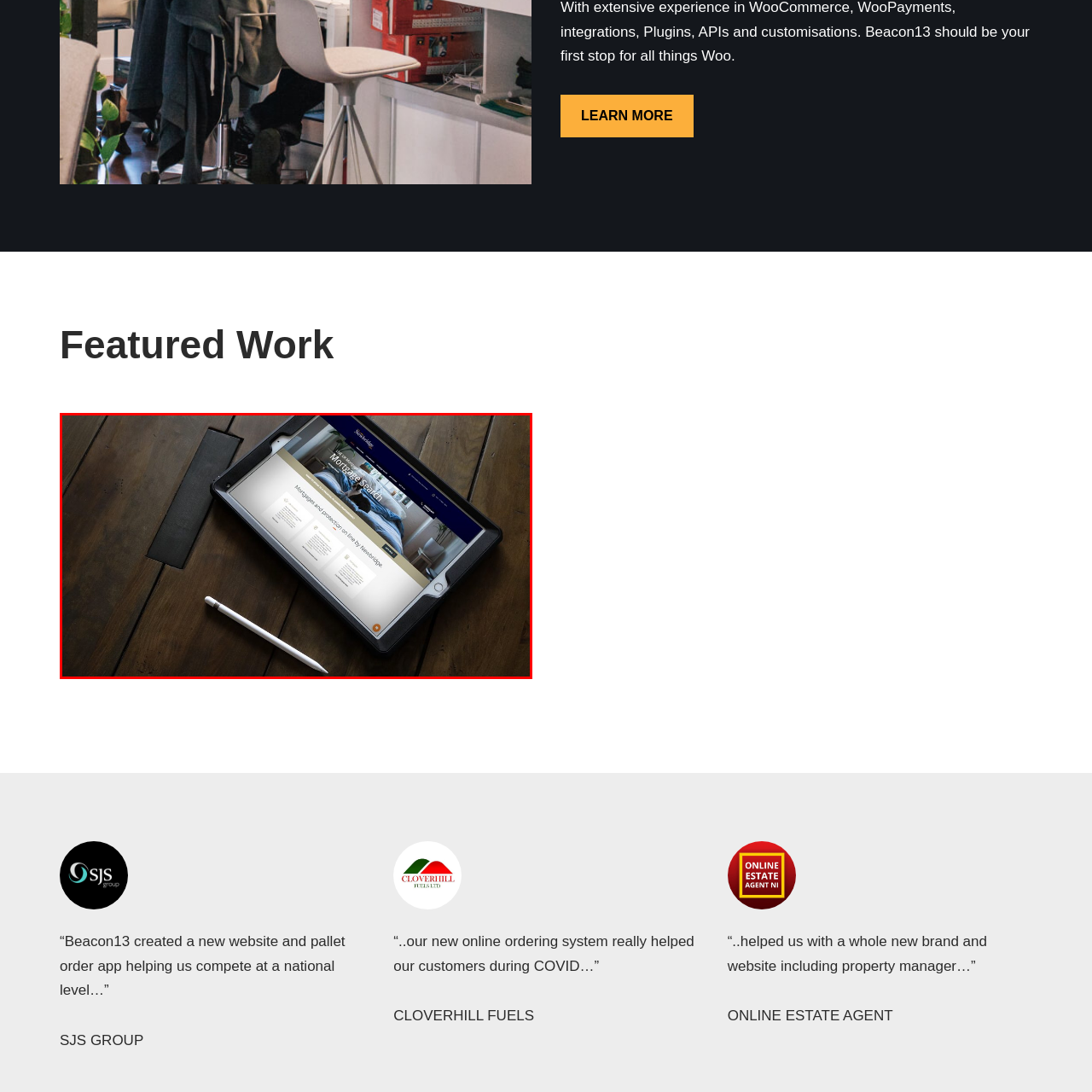What is the object accompanying the tablet?
Inspect the image within the red bounding box and answer the question in detail.

The image shows a stylus placed next to the tablet, suggesting that the website is designed for interactive and creative engagement with its content.